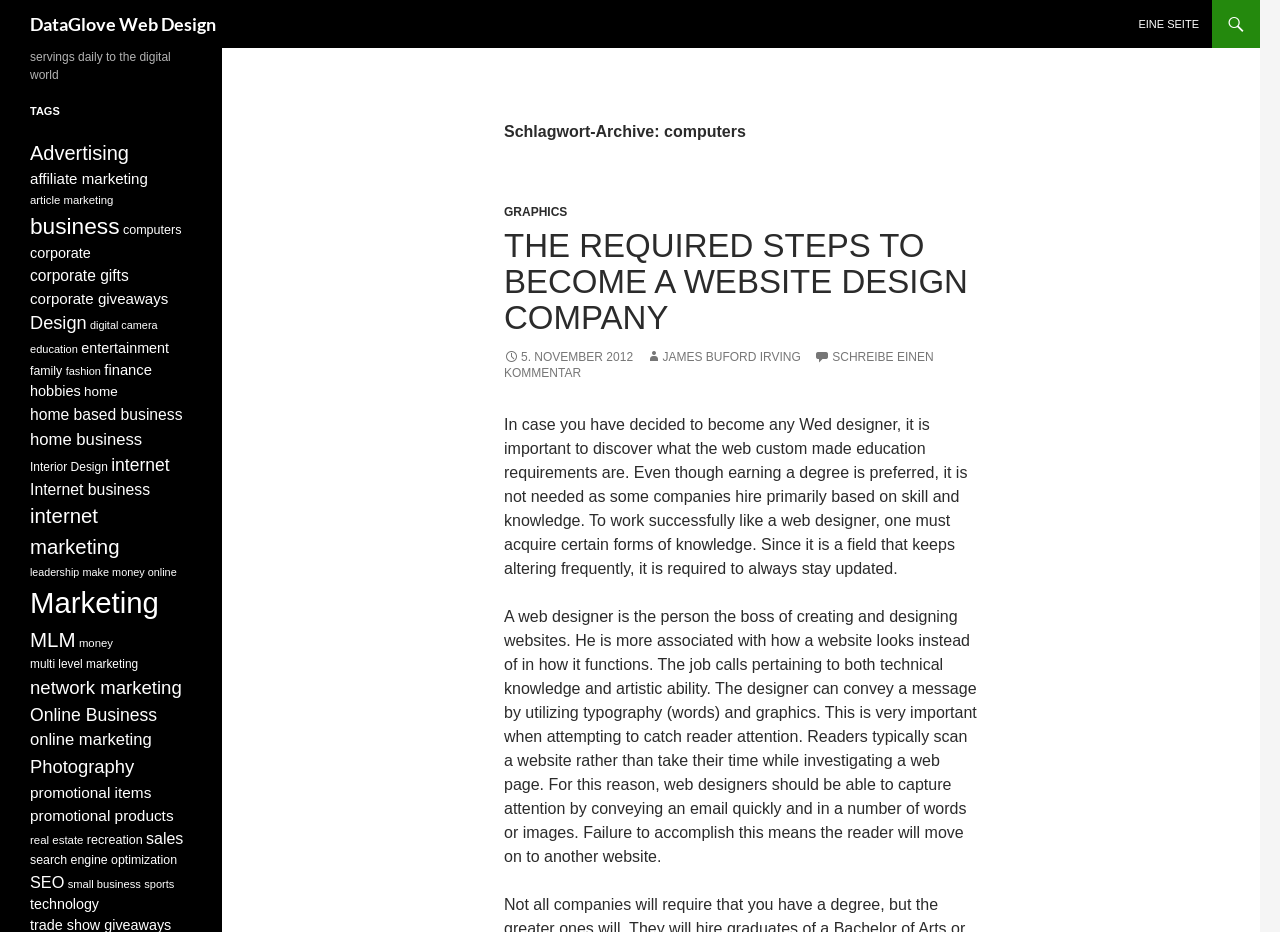Please provide a short answer using a single word or phrase for the question:
What is the role of a web designer?

Creating and designing websites